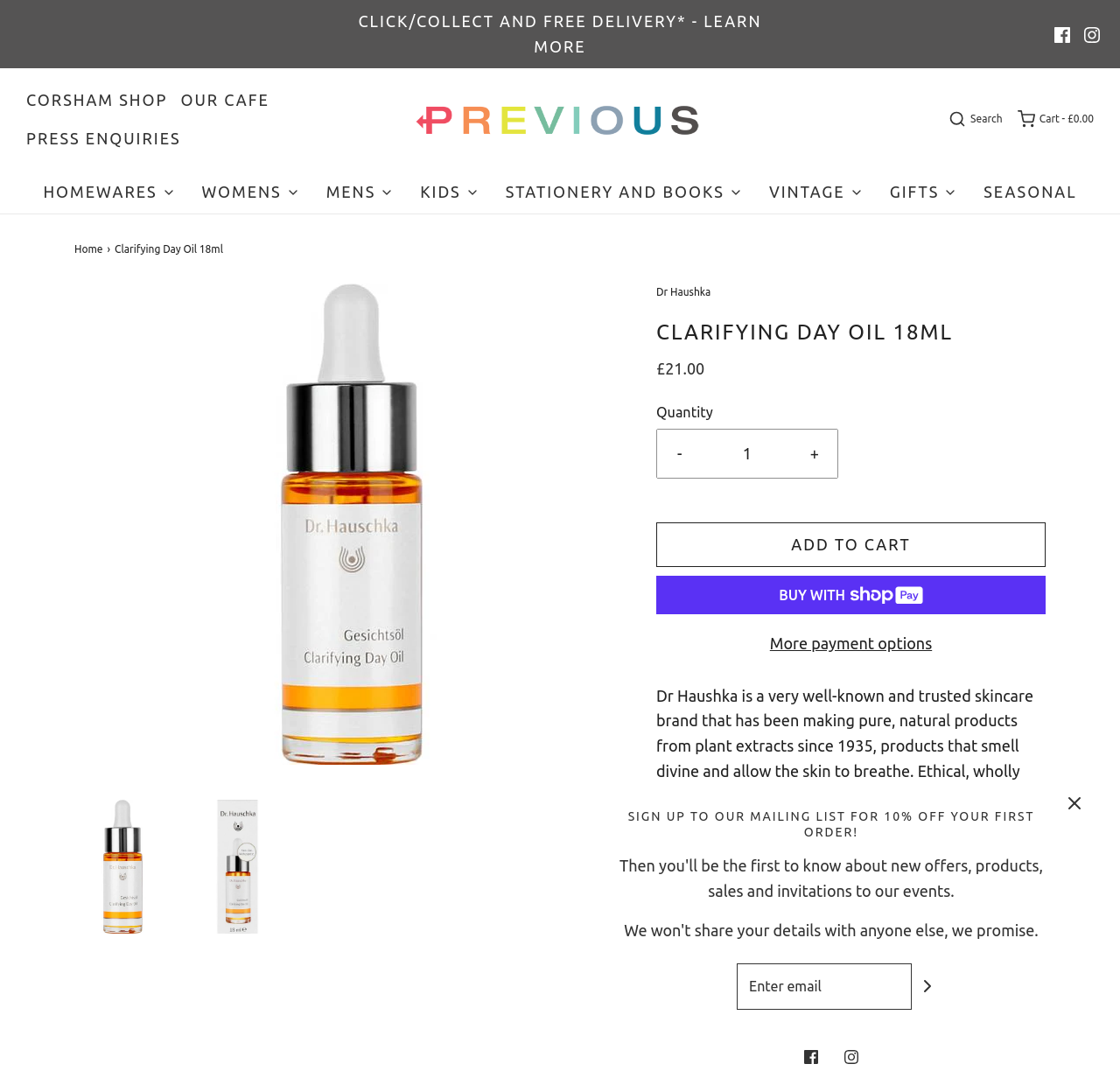Analyze and describe the webpage in a detailed narrative.

This webpage is about a product called "Clarifying Day Oil 18ml" from the skincare brand Dr. Haushka. At the top of the page, there are several links and icons, including a "CLICK/COLLECT AND FREE DELIVERY" link, Facebook and Instagram icons, and a navigation menu with links to "CORSHAM SHOP", "OUR CAFE", and "PRESS ENQUIRIES". 

Below the navigation menu, there is a prominent link to "Previous Homewares" with an accompanying image. To the right of this link, there are links to "Search" and "Cart - £0.00", each with an associated image. 

Further down the page, there is a horizontal menu with links to various categories, including "HOMEWARES", "WOMENS", "MENS", "KIDS", "STATIONERY AND BOOKS", "VINTAGE", and "GIFTS". Each of these links has an accompanying image.

The main content of the page is focused on the "Clarifying Day Oil 18ml" product. There is a large image of the product, accompanied by a description of the product and its price, £21.00. Below this, there is a section to select the quantity of the product, with buttons to increment or decrement the quantity. There are also buttons to "ADD TO CART" and "BUY NOW WITH SHOPPAY", as well as a link to "More payment options".

The page also includes a brief description of the Dr. Haushka brand, highlighting its commitment to natural and ethical skincare products. Additionally, there is a section titled "What it is" and a call-to-action to sign up to the mailing list for 10% off the first order. At the bottom of the page, there are links to Facebook and Instagram, as well as a textbox to enter an email address to sign up for the mailing list.